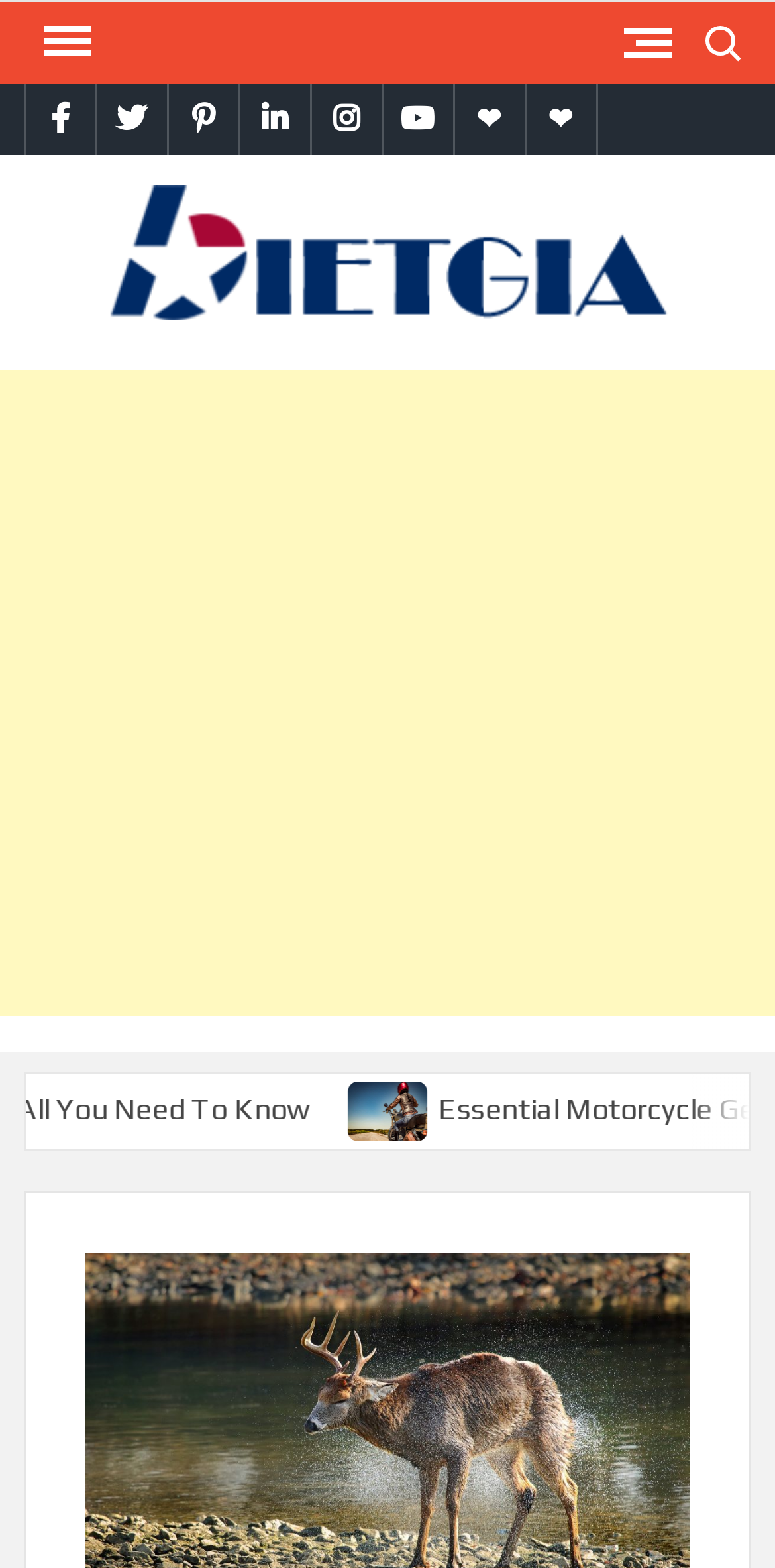Given the element description "twitter" in the screenshot, predict the bounding box coordinates of that UI element.

[0.125, 0.052, 0.215, 0.099]